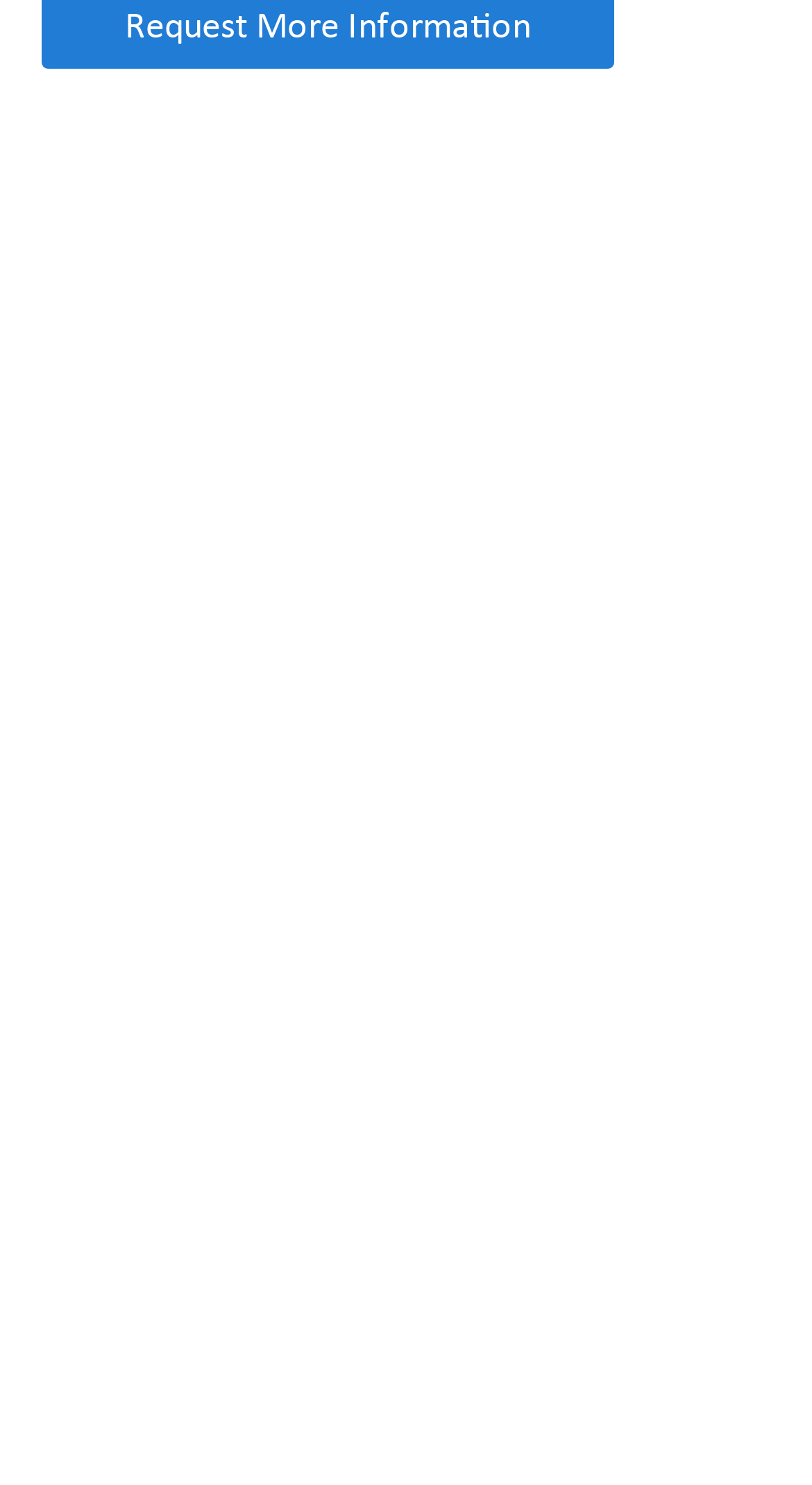Find the bounding box coordinates for the HTML element described as: "Join our Team". The coordinates should consist of four float values between 0 and 1, i.e., [left, top, right, bottom].

[0.051, 0.91, 0.949, 0.952]